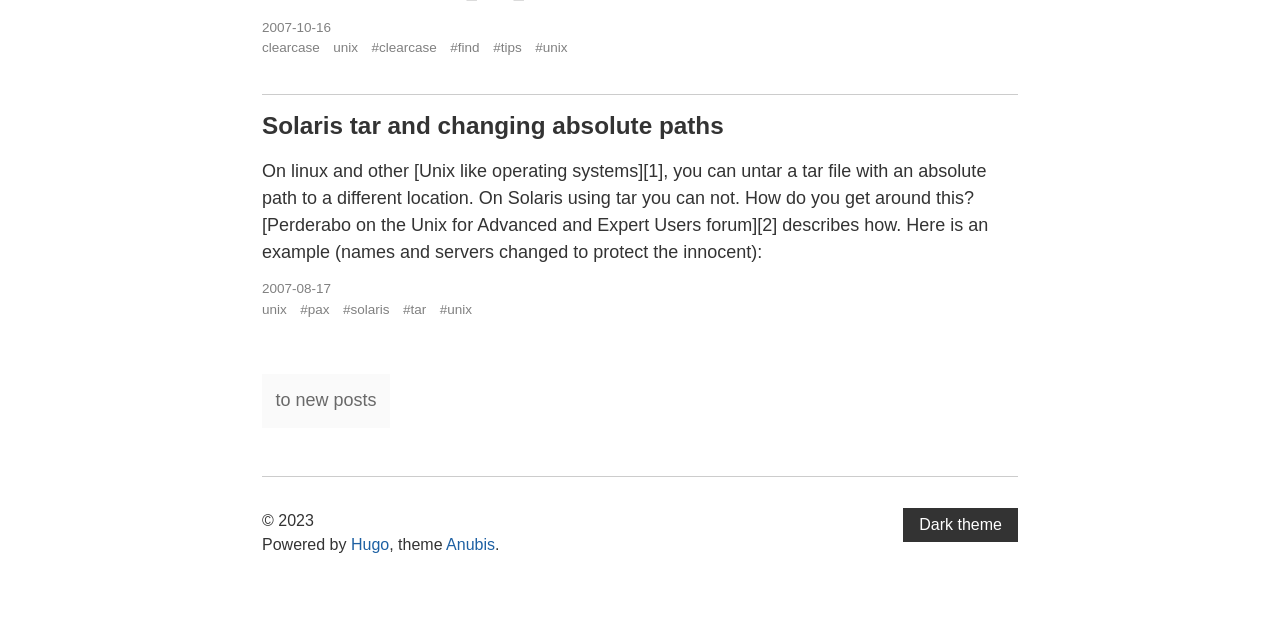Provide the bounding box coordinates, formatted as (top-left x, top-left y, bottom-right x, bottom-right y), with all values being floating point numbers between 0 and 1. Identify the bounding box of the UI element that matches the description: 2007-08-17

[0.205, 0.44, 0.259, 0.465]